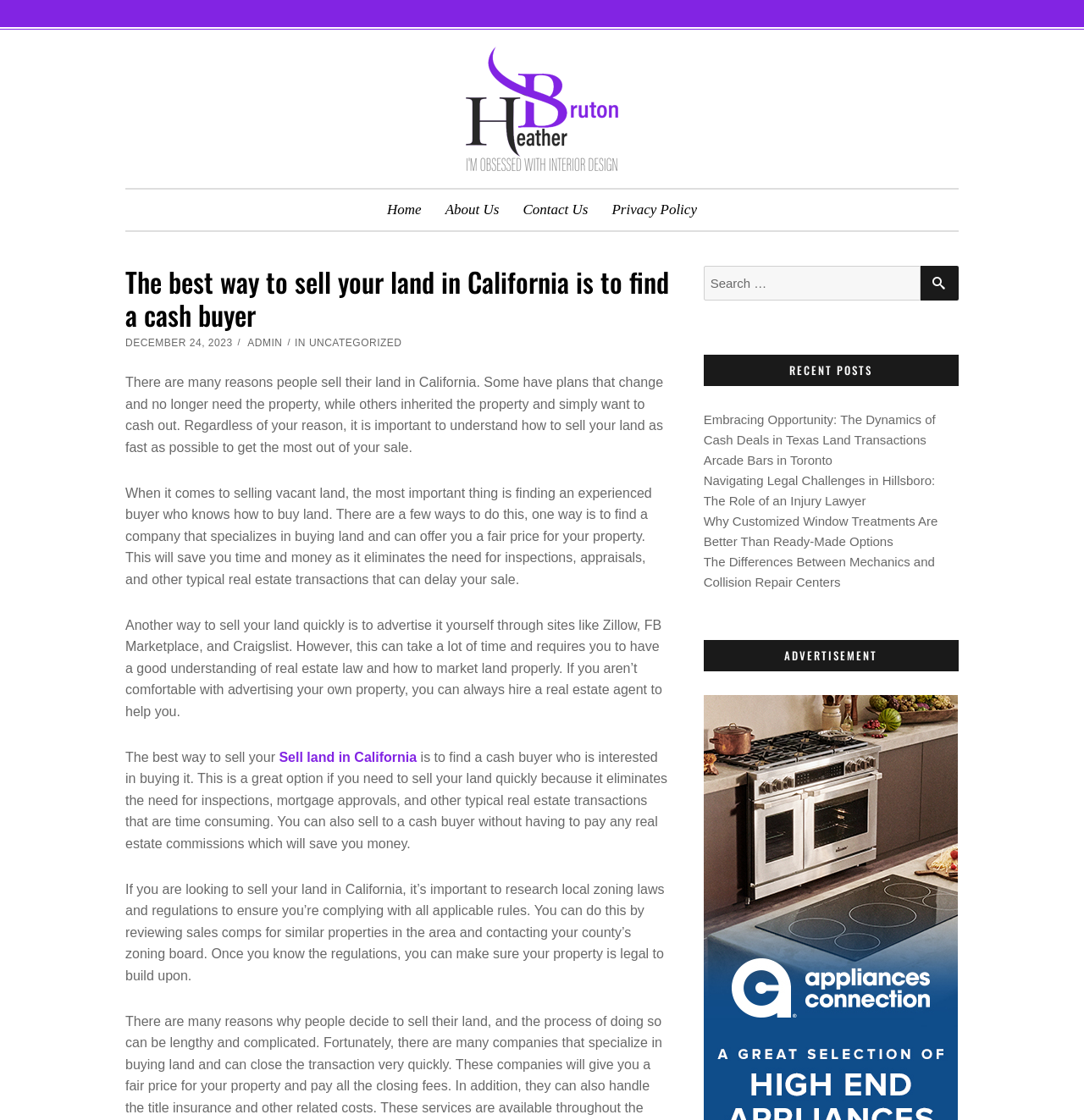What is the author of the article?
Using the information from the image, answer the question thoroughly.

I found the author's name by looking at the link element with the text 'Heather Bruton' which is located at the top of the page, indicating that it is the author of the article.